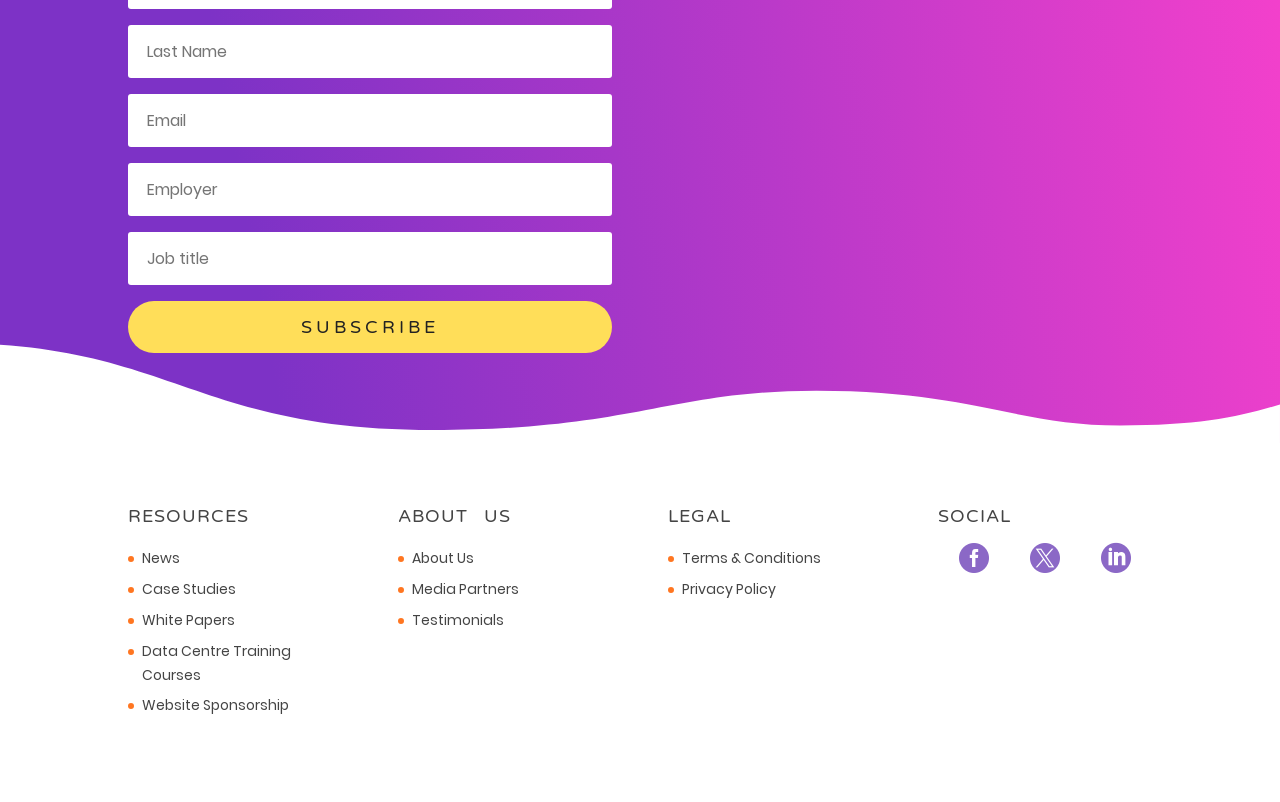Answer the question below with a single word or a brief phrase: 
How many social media links are there?

3